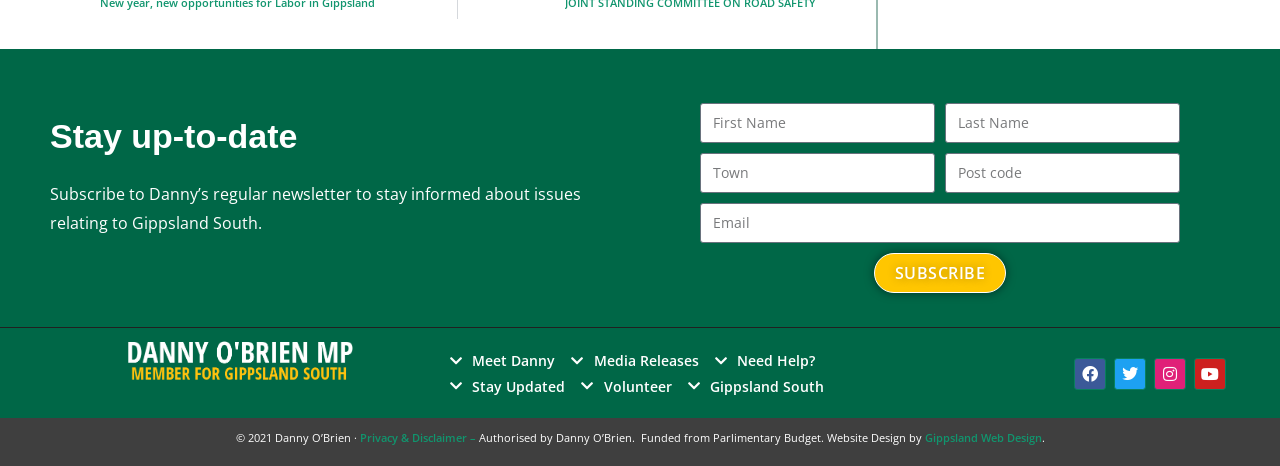Give a short answer using one word or phrase for the question:
Who is the author of the website?

Danny O'Brien